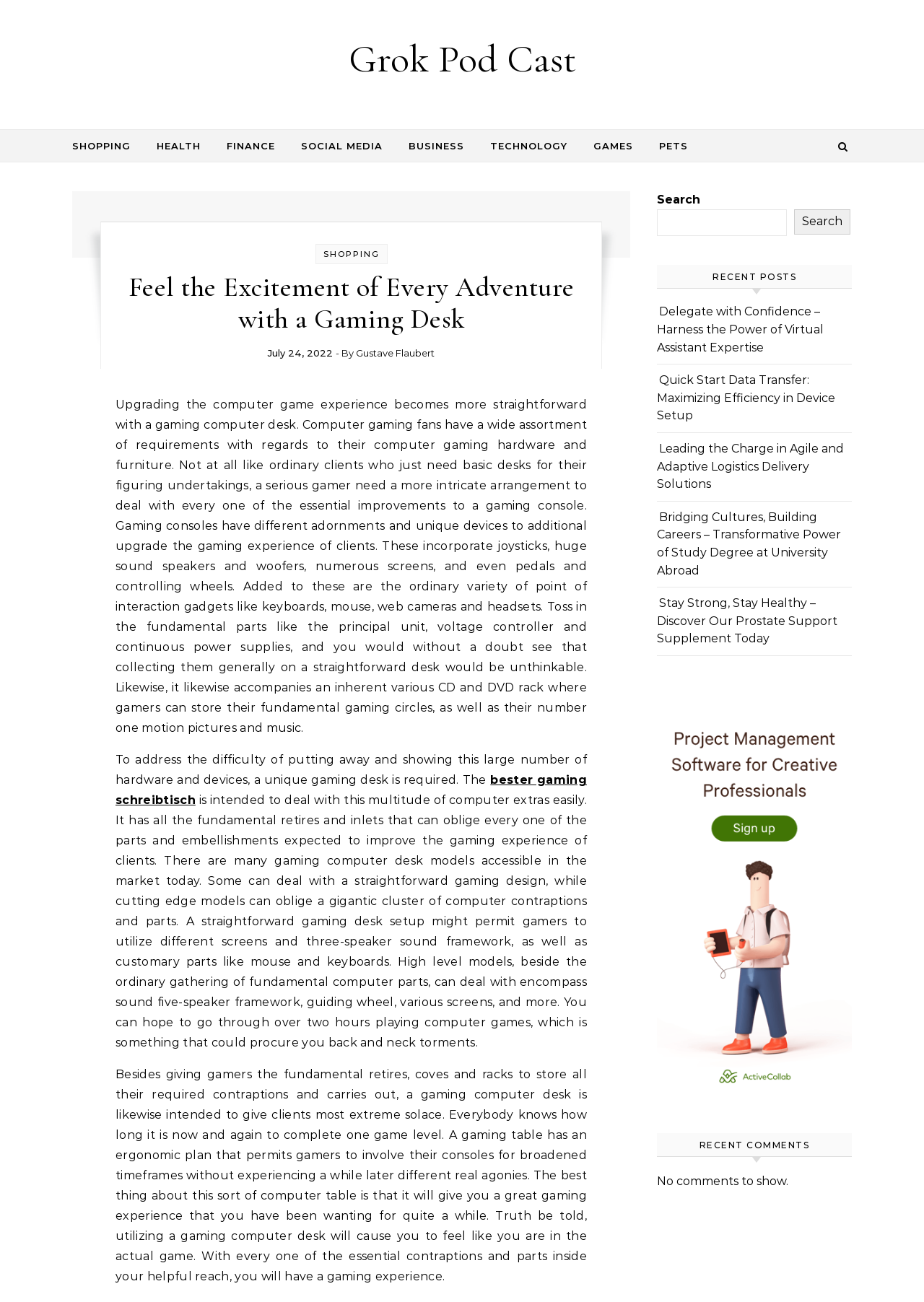Using the details from the image, please elaborate on the following question: What type of content is available on this webpage?

The webpage appears to be a blog post, with a heading, paragraphs of text, and links to other related articles, suggesting that it is a written article discussing a specific topic.